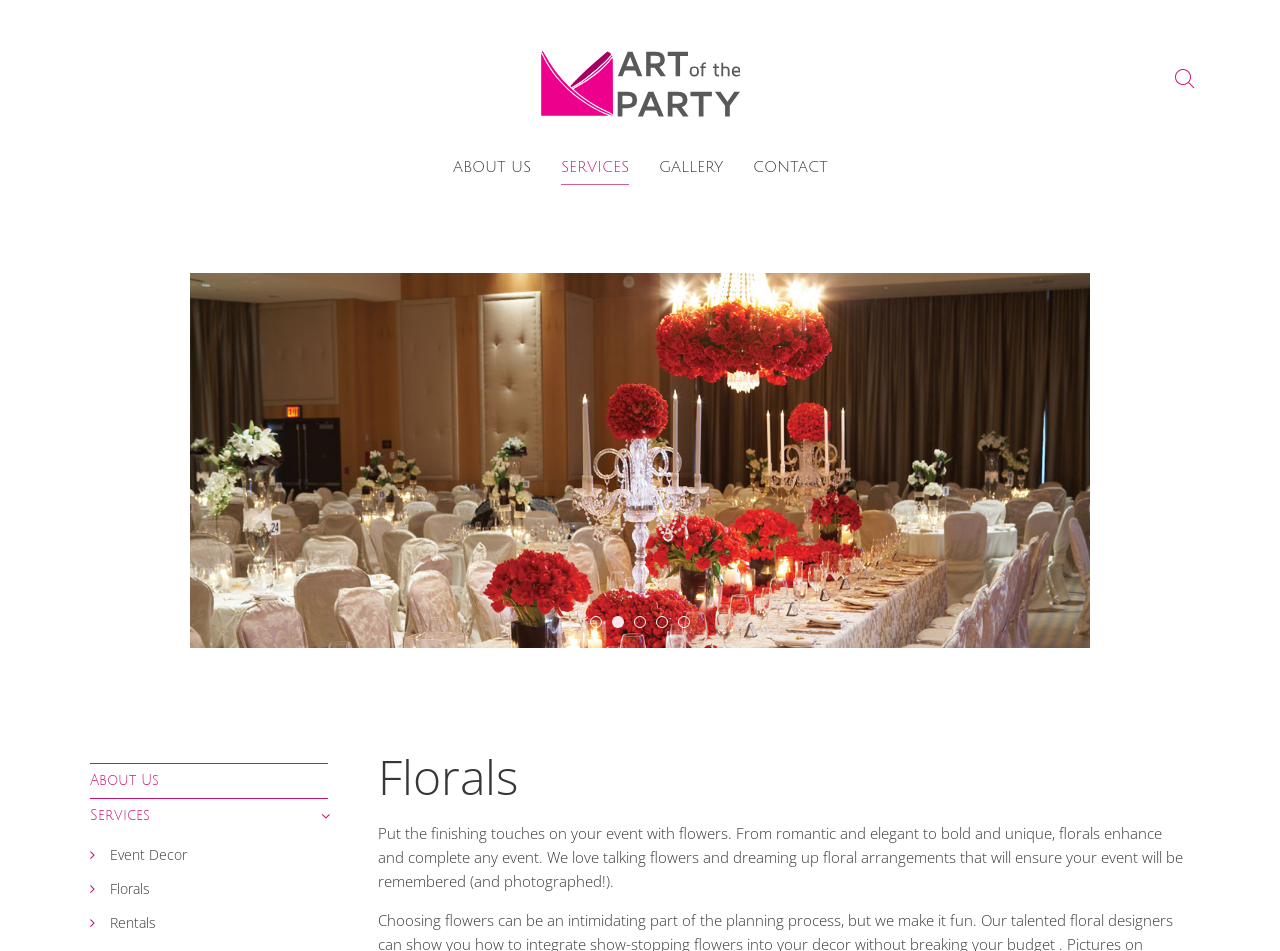Please identify the bounding box coordinates of the clickable element to fulfill the following instruction: "learn more about services". The coordinates should be four float numbers between 0 and 1, i.e., [left, top, right, bottom].

[0.438, 0.139, 0.491, 0.213]